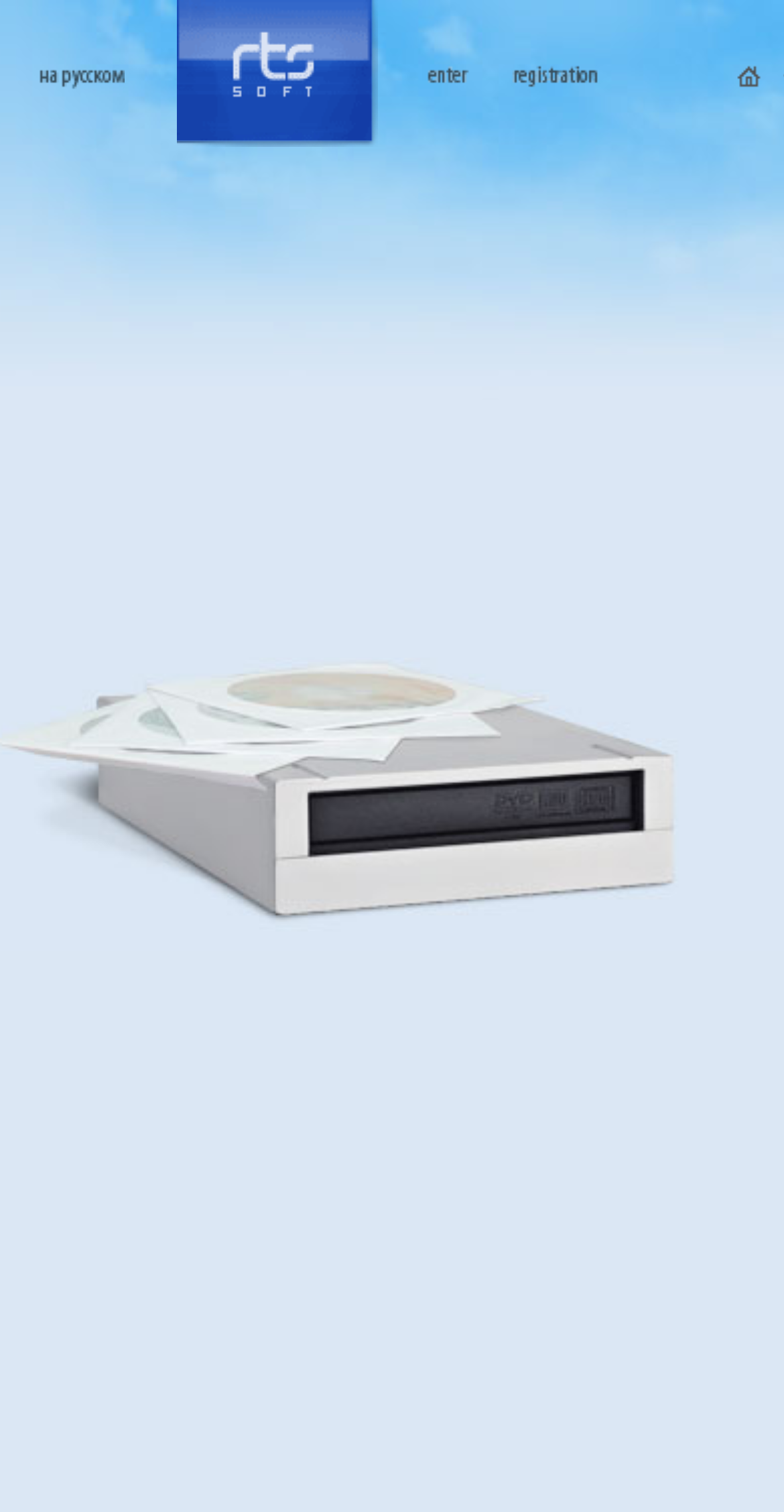Using the provided element description "alt="RTS-soft"", determine the bounding box coordinates of the UI element.

[0.226, 0.08, 0.483, 0.102]